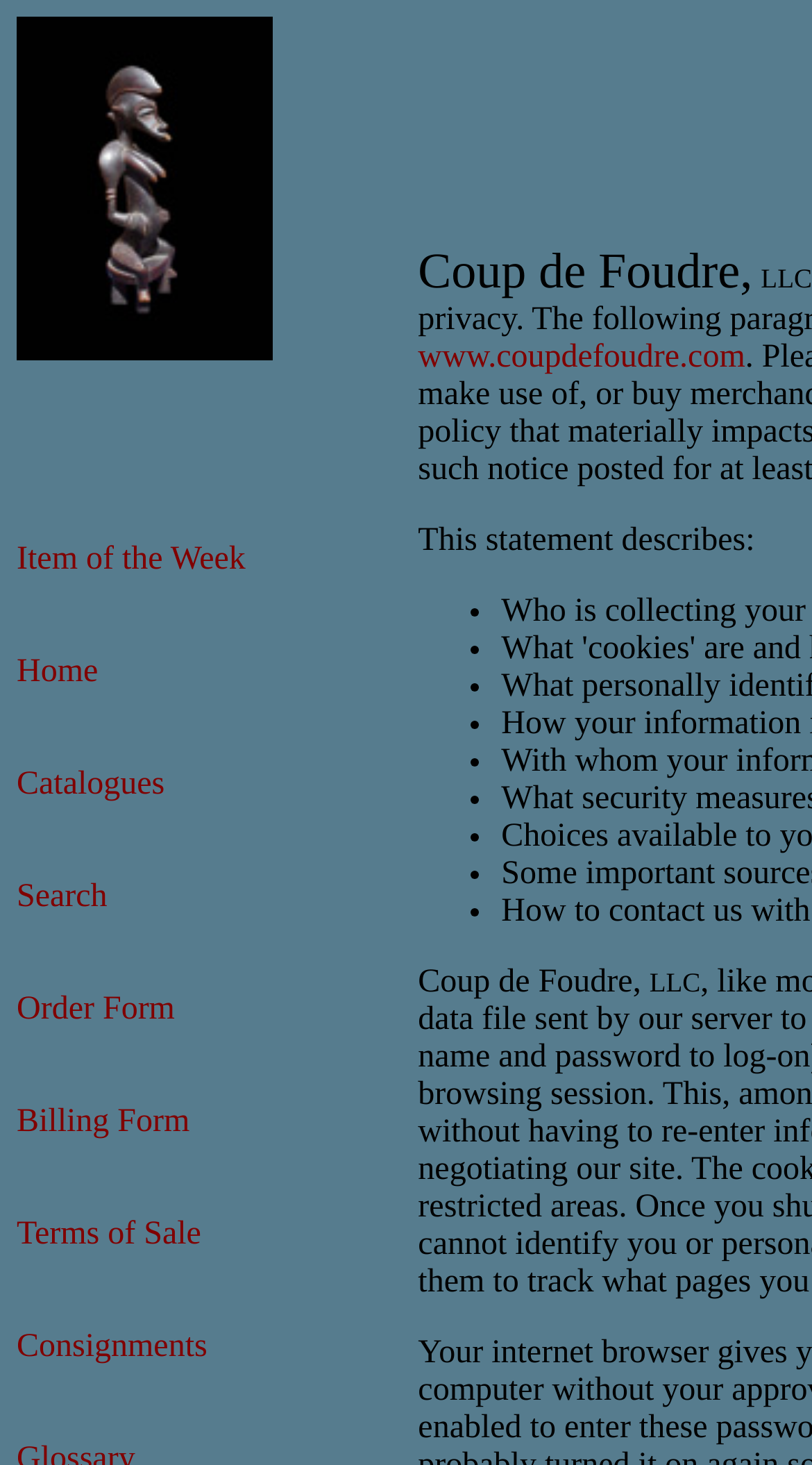Identify the bounding box coordinates for the region to click in order to carry out this instruction: "access Order Form". Provide the coordinates using four float numbers between 0 and 1, formatted as [left, top, right, bottom].

[0.021, 0.677, 0.215, 0.701]